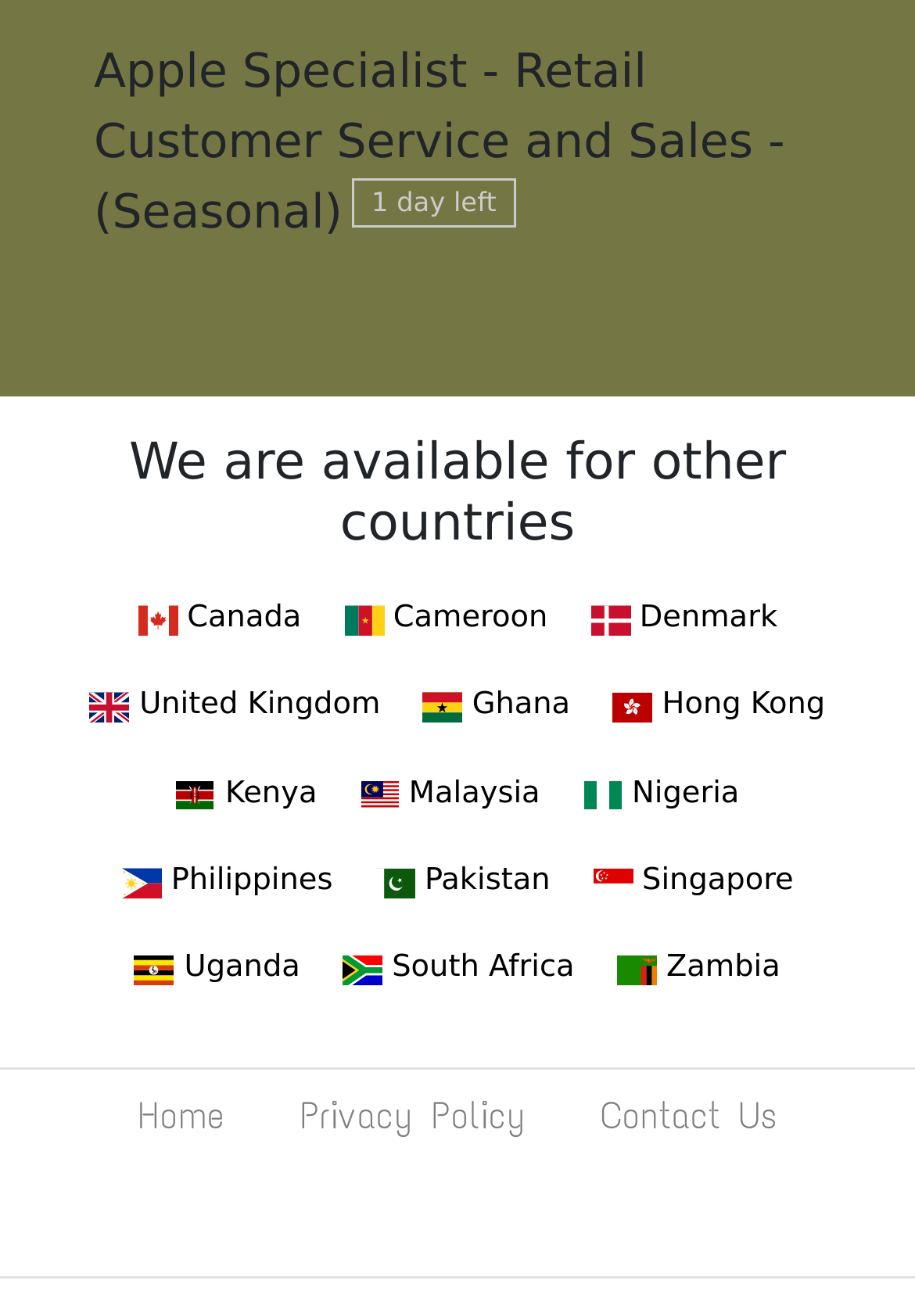Provide a one-word or short-phrase answer to the question:
What is the deadline for the job application?

1 day left